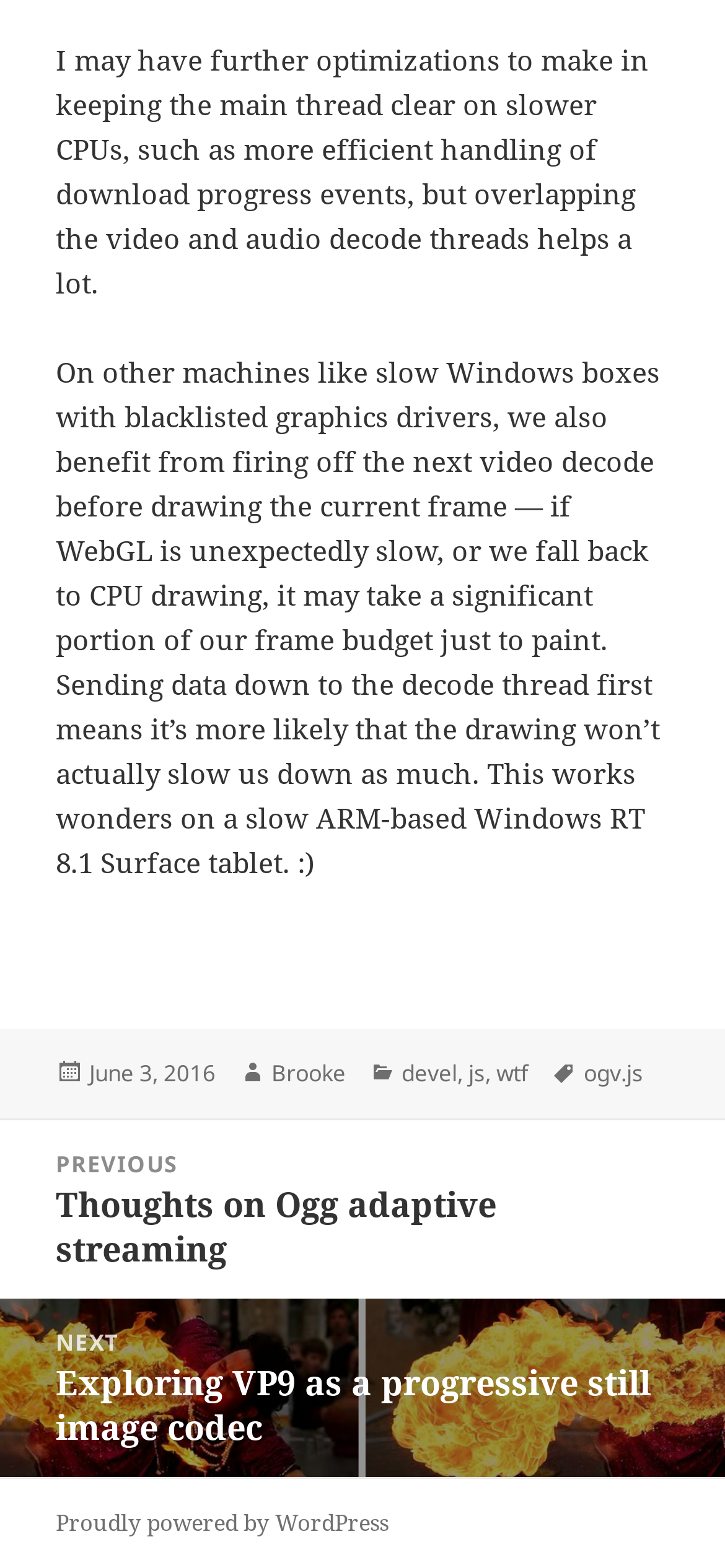Determine the bounding box of the UI element mentioned here: "June 3, 2016June 3, 2016". The coordinates must be in the format [left, top, right, bottom] with values ranging from 0 to 1.

[0.123, 0.675, 0.297, 0.696]